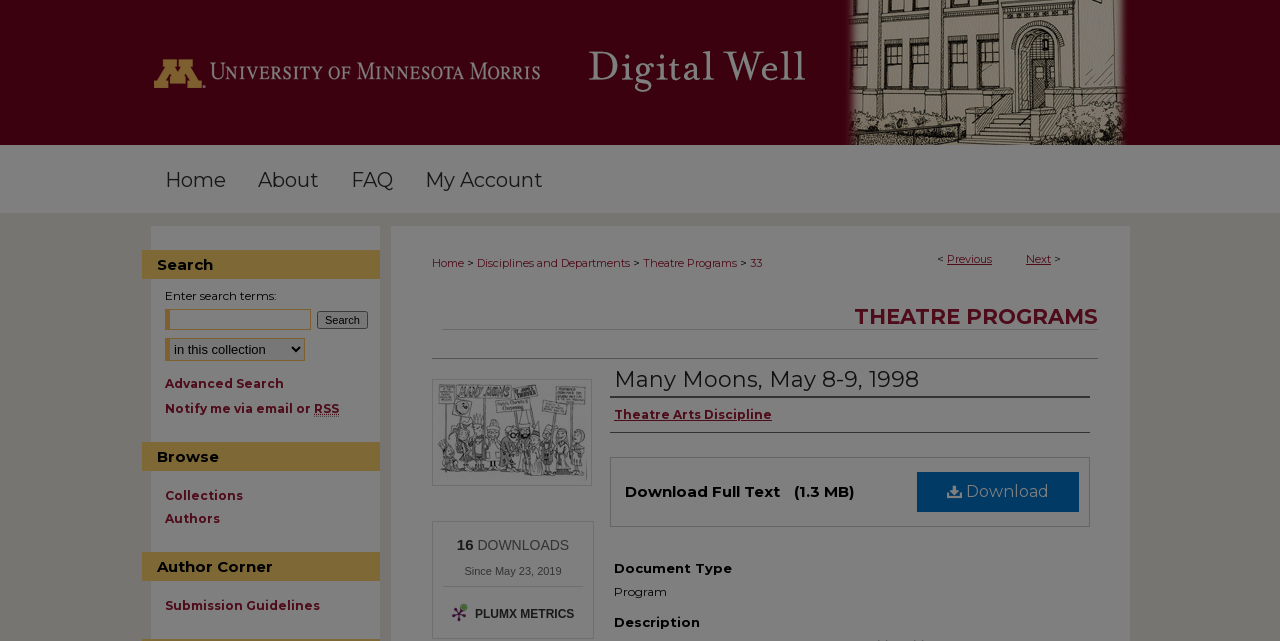Please determine the bounding box coordinates of the clickable area required to carry out the following instruction: "View the 'Many Moons, May 8-9, 1998' program". The coordinates must be four float numbers between 0 and 1, represented as [left, top, right, bottom].

[0.48, 0.571, 0.718, 0.613]